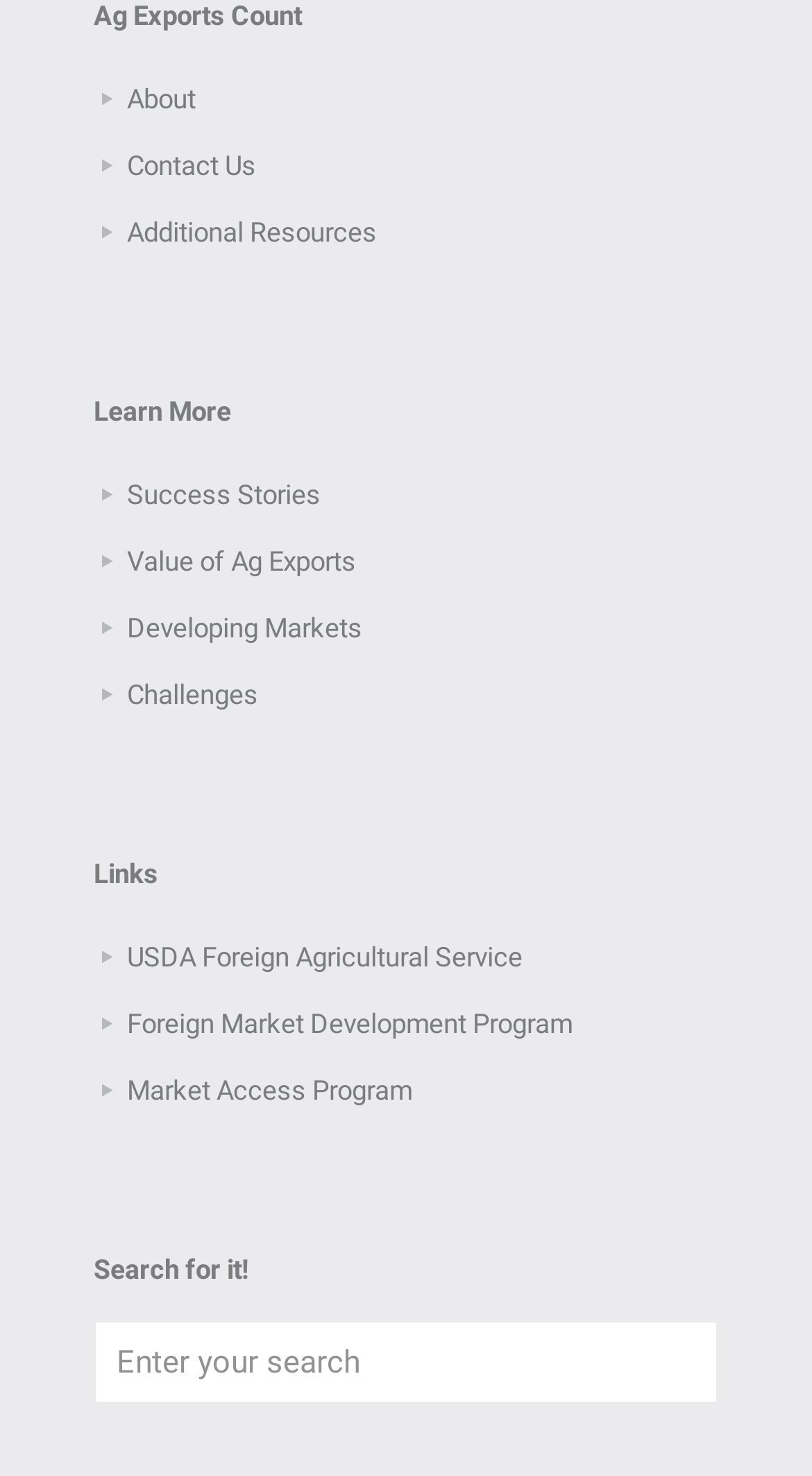Identify the bounding box coordinates necessary to click and complete the given instruction: "Visit the USDA Foreign Agricultural Service website".

[0.156, 0.638, 0.644, 0.66]